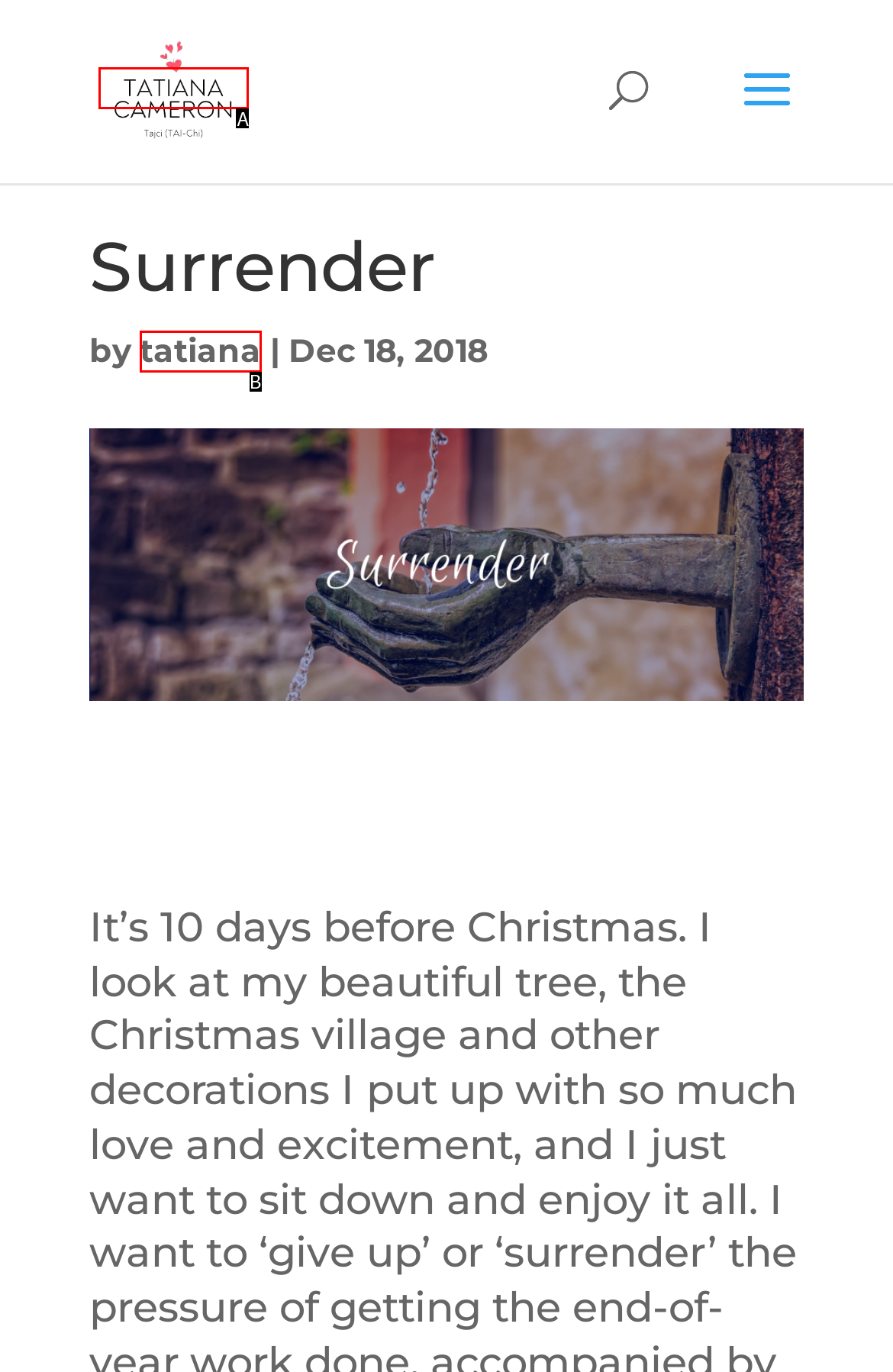Using the provided description: tatiana, select the most fitting option and return its letter directly from the choices.

B